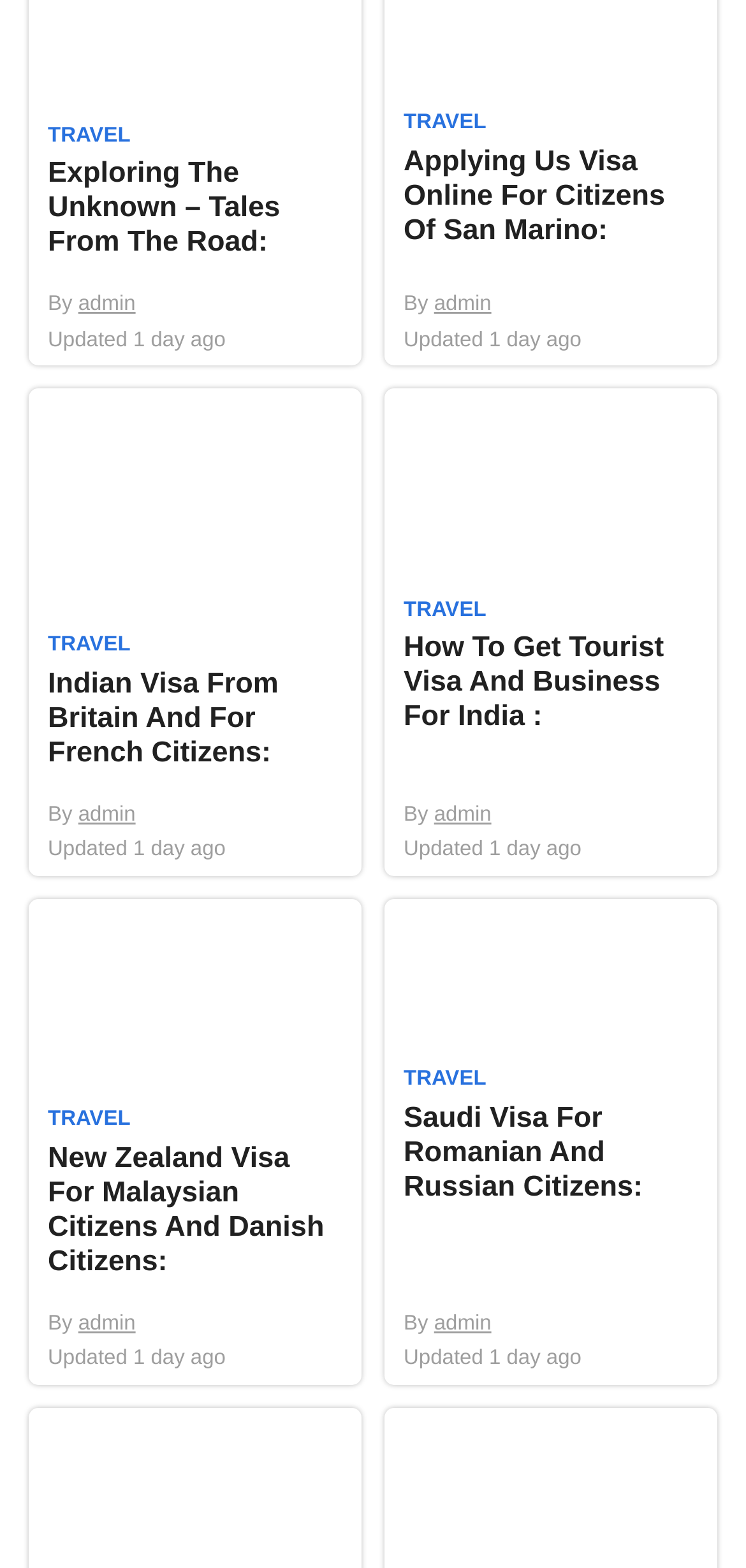Please identify the bounding box coordinates of the area I need to click to accomplish the following instruction: "Check the time of the last update".

[0.064, 0.21, 0.302, 0.224]